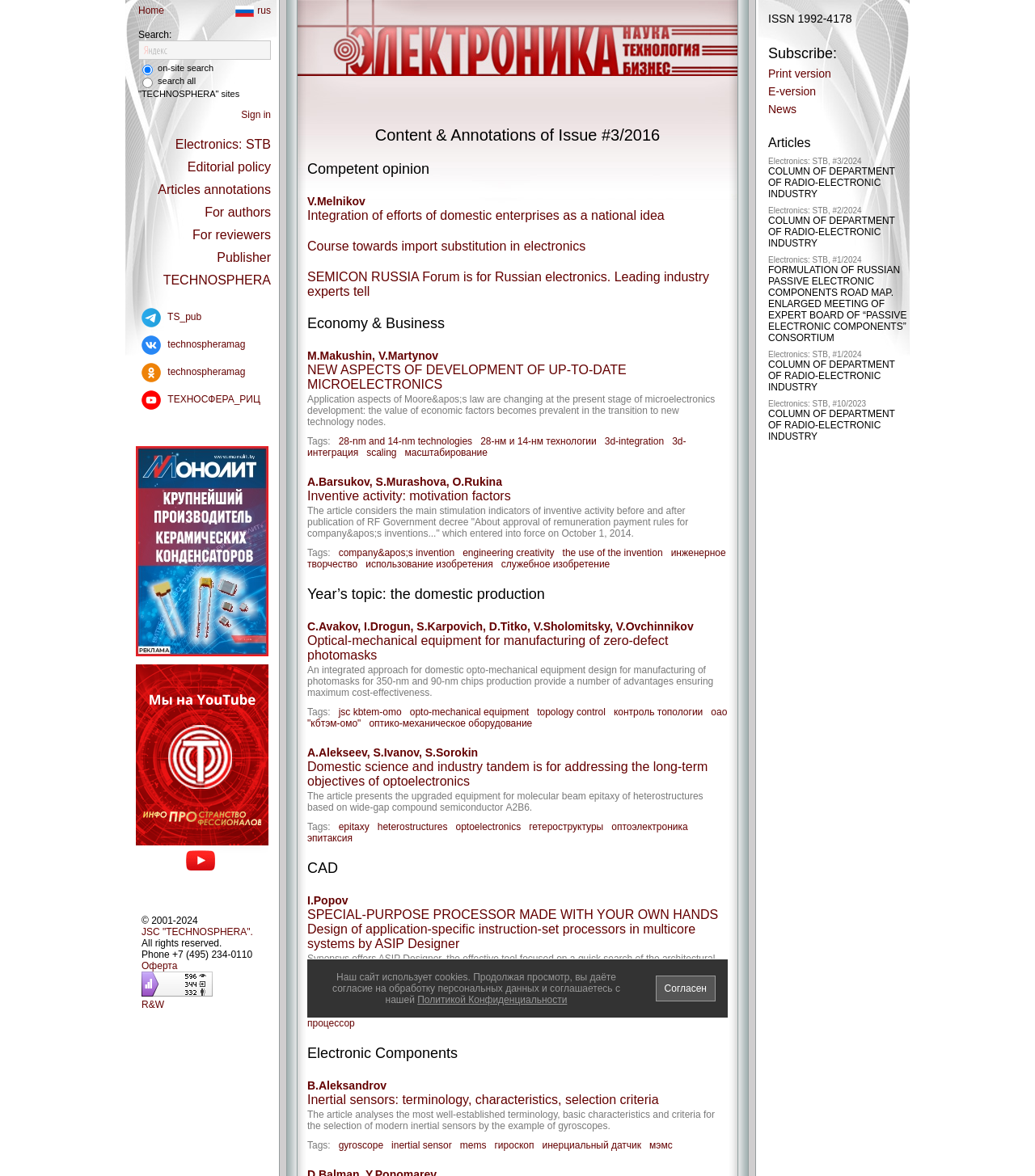Observe the image and answer the following question in detail: What is the ISSN number of the journal?

The ISSN number of the journal can be found on the right side of the webpage, which is 'ISSN 1992-4178'.